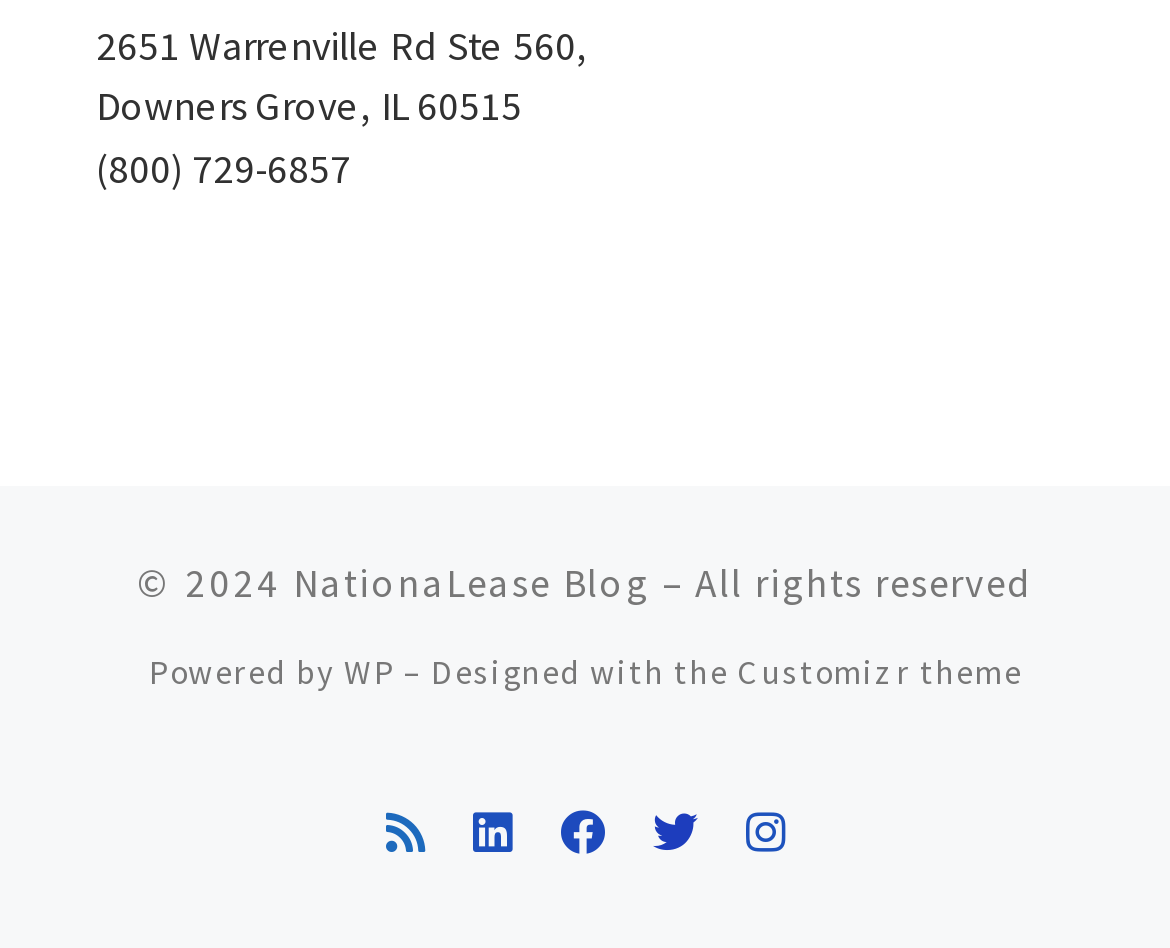Give the bounding box coordinates for this UI element: "Customizr theme". The coordinates should be four float numbers between 0 and 1, arranged as [left, top, right, bottom].

[0.629, 0.688, 0.873, 0.732]